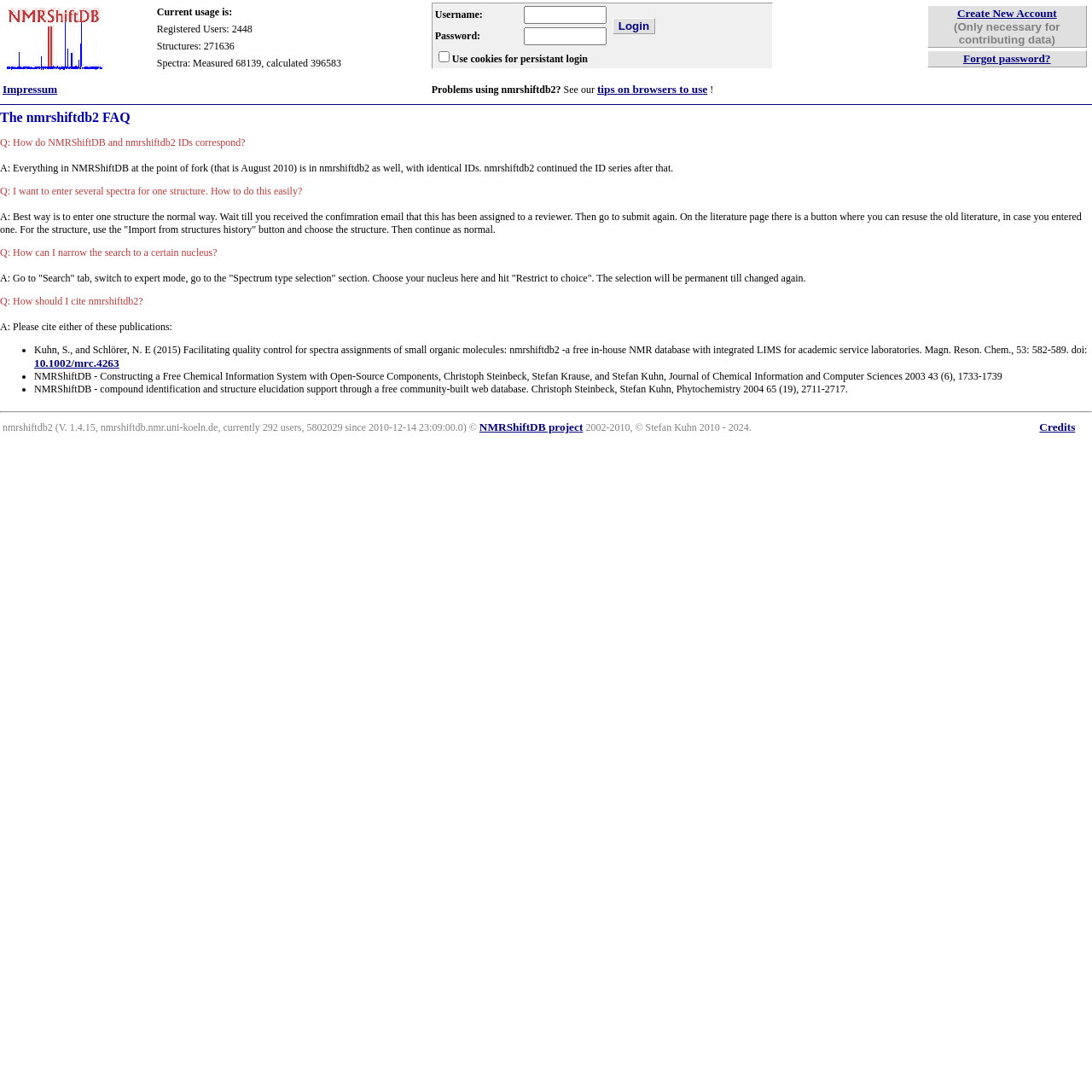Carefully examine the image and provide an in-depth answer to the question: How can I enter several spectra for one structure?

I found this information in the FAQ section of the webpage, where it answers the question 'I want to enter several spectra for one structure. How to do this easily?' The answer is to enter one structure the normal way, then reuse the old literature and import from structures history.